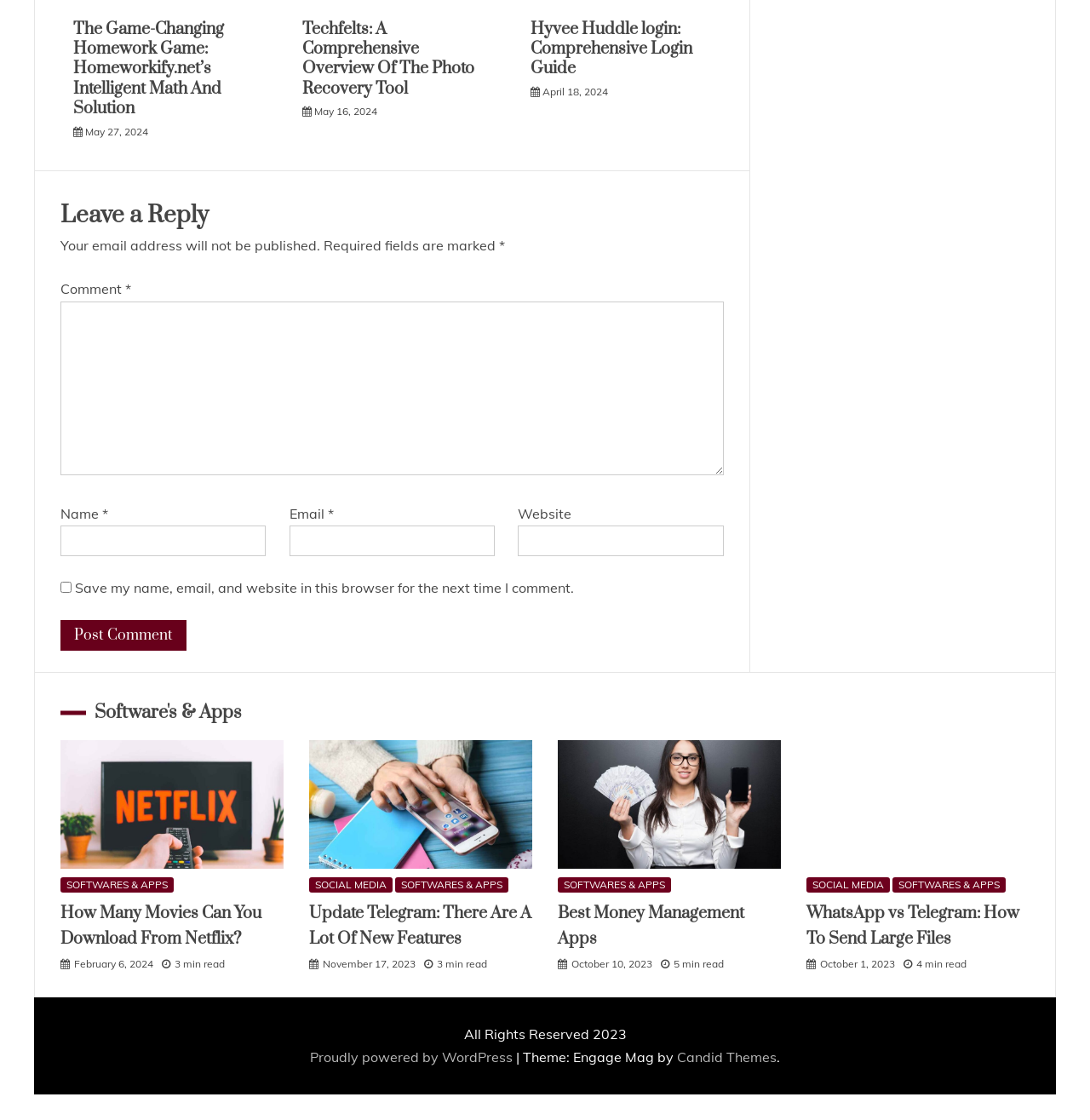Find the bounding box coordinates of the element to click in order to complete this instruction: "Read the article 'How Many Movies Can You Download From Netflix?'". The bounding box coordinates must be four float numbers between 0 and 1, denoted as [left, top, right, bottom].

[0.055, 0.8, 0.26, 0.855]